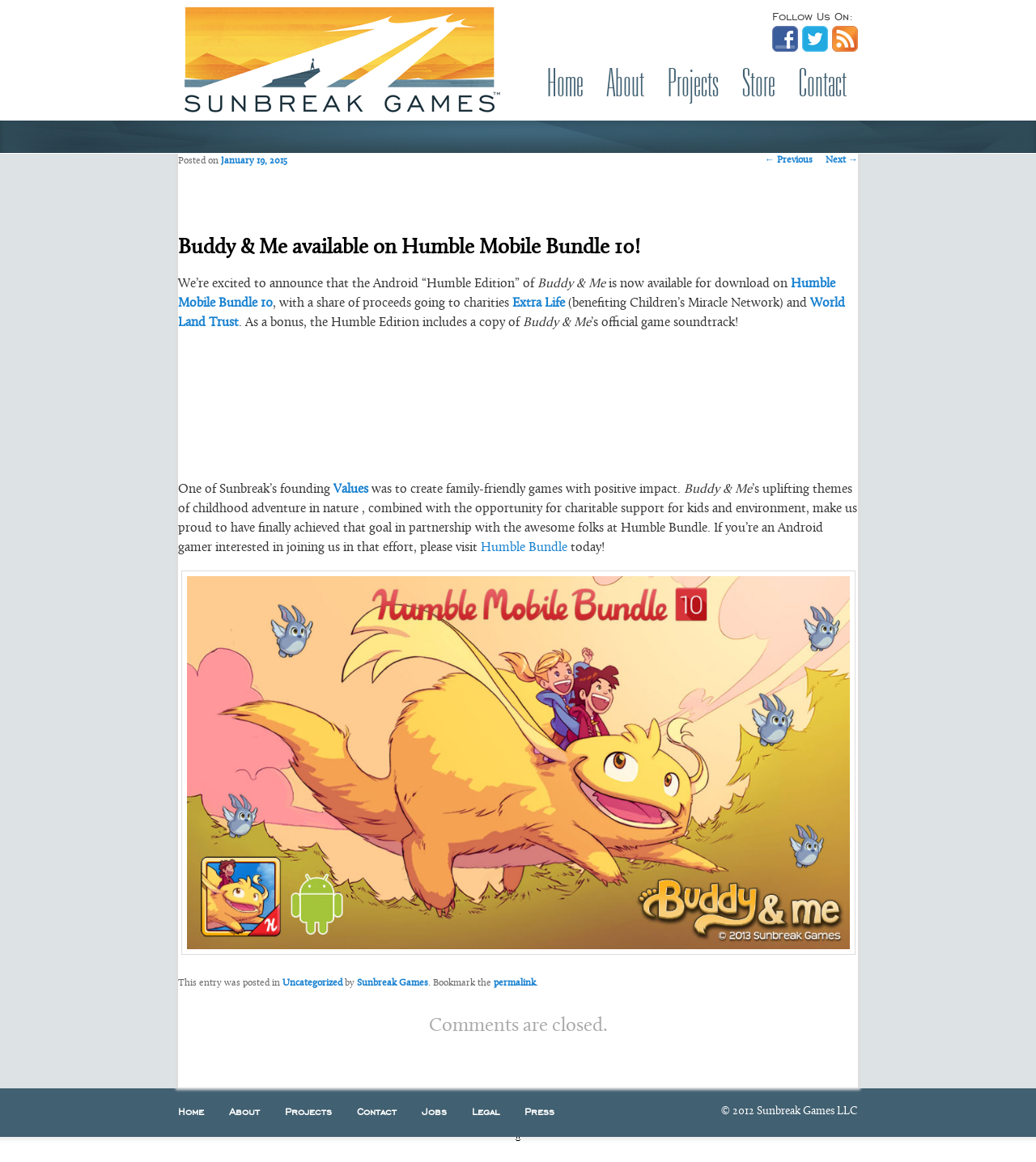Please identify the bounding box coordinates of the element that needs to be clicked to execute the following command: "Click on the 'Home' link". Provide the bounding box using four float numbers between 0 and 1, formatted as [left, top, right, bottom].

[0.517, 0.049, 0.575, 0.096]